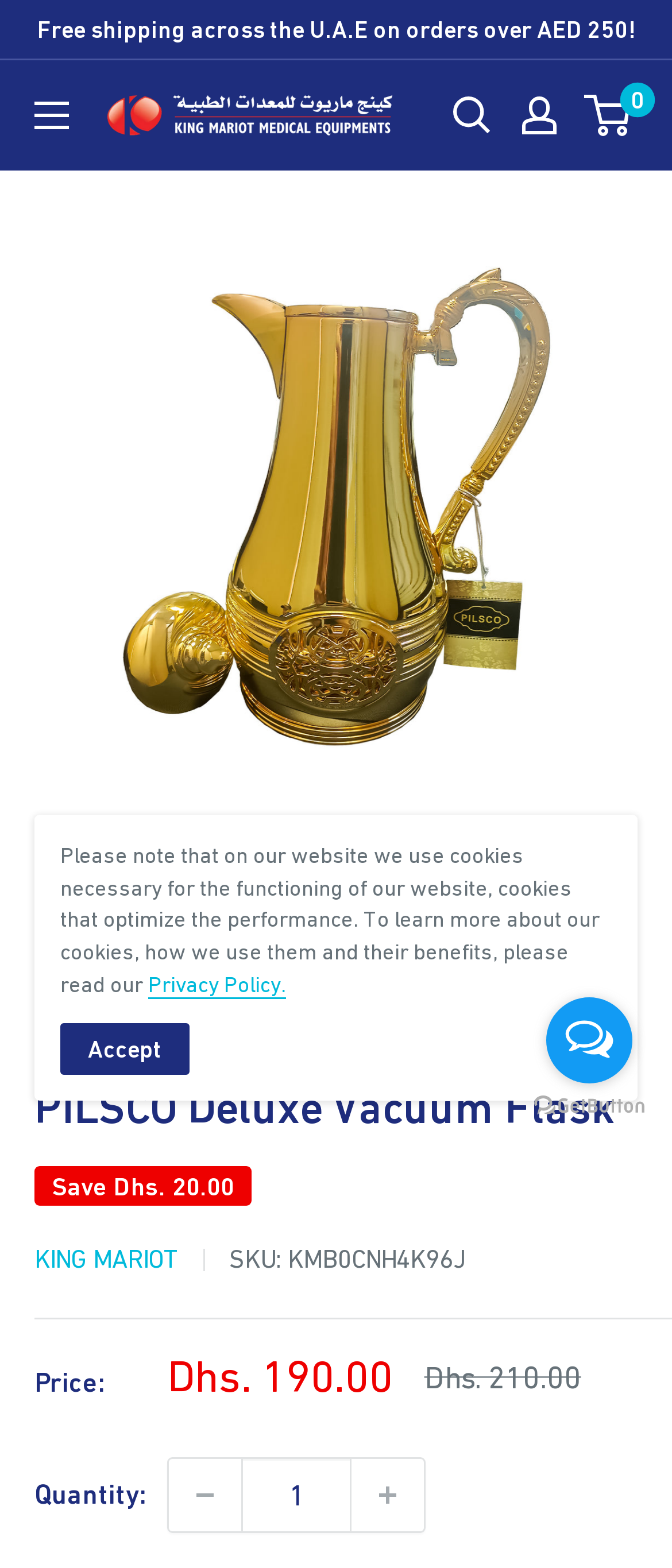Kindly determine the bounding box coordinates of the area that needs to be clicked to fulfill this instruction: "Zoom in the product image".

[0.354, 0.534, 0.705, 0.552]